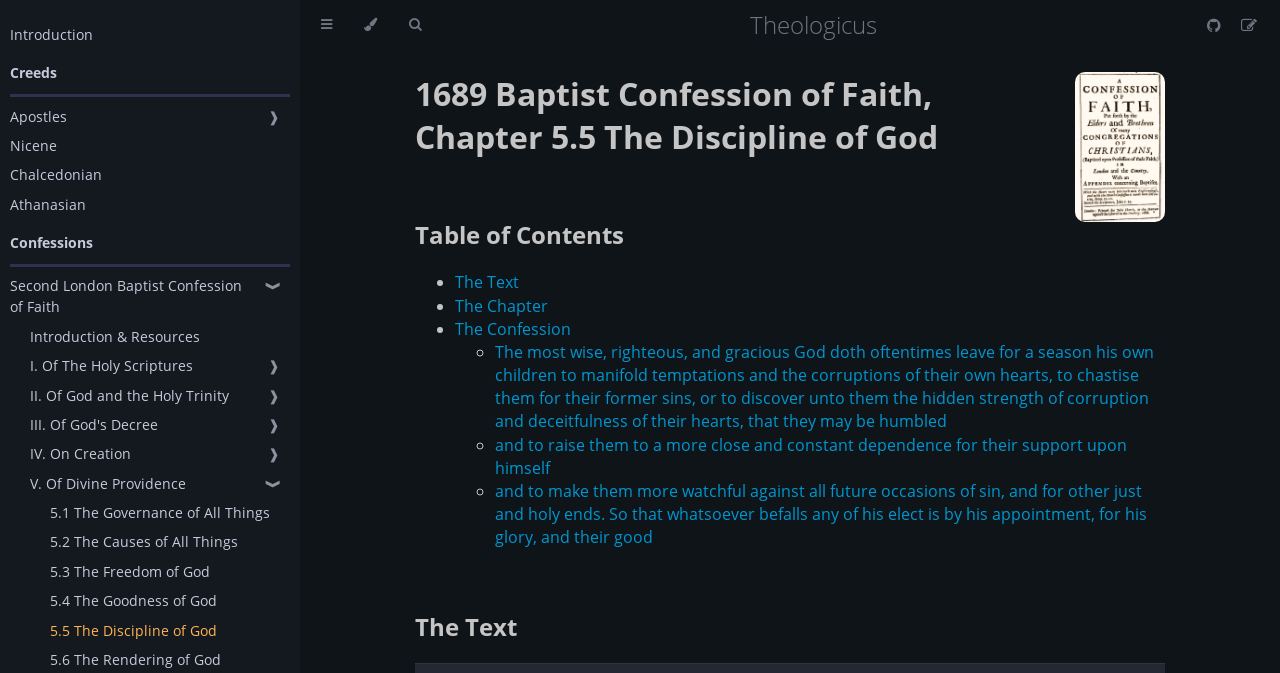Provide a brief response to the question below using one word or phrase:
What is the purpose of God leaving his children to temptations?

to chastise them for their former sins